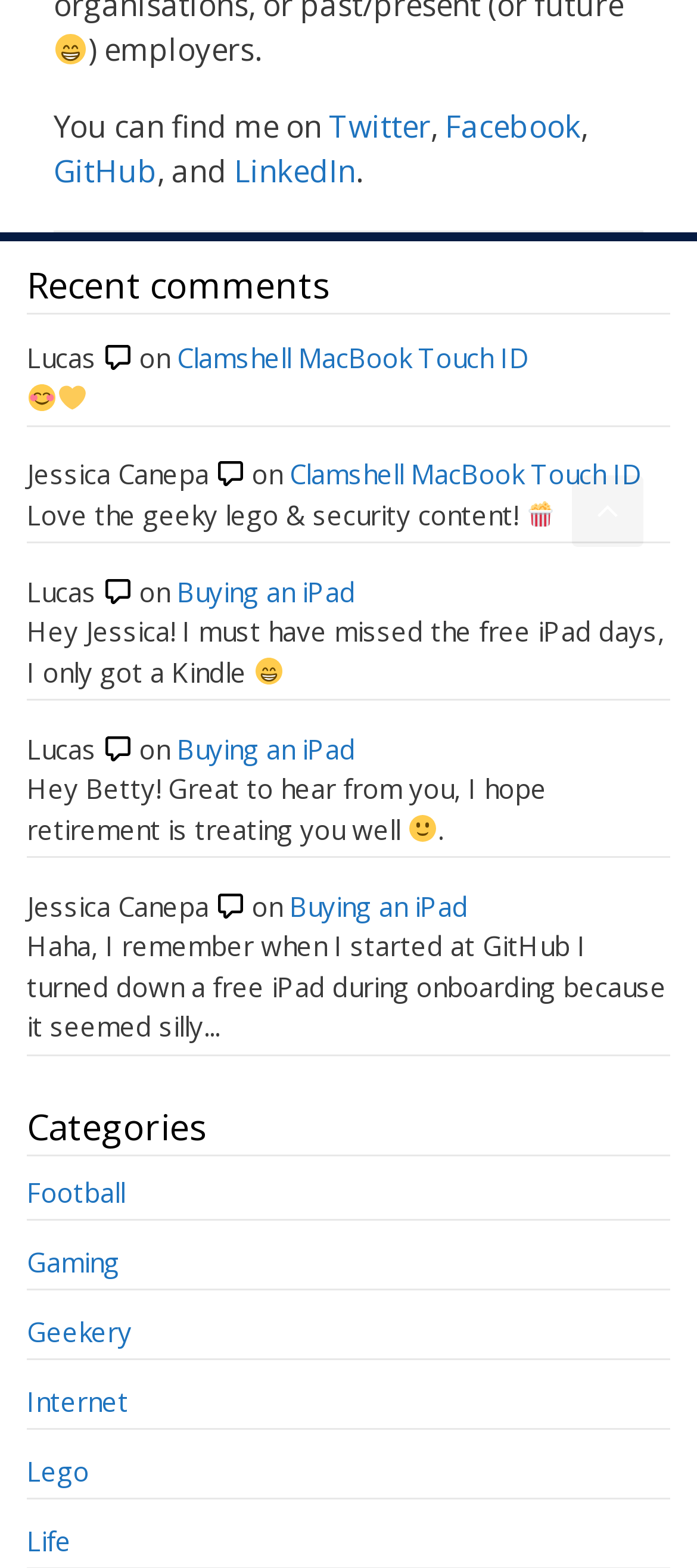Bounding box coordinates are specified in the format (top-left x, top-left y, bottom-right x, bottom-right y). All values are floating point numbers bounded between 0 and 1. Please provide the bounding box coordinate of the region this sentence describes: Life

[0.038, 0.971, 0.103, 0.993]